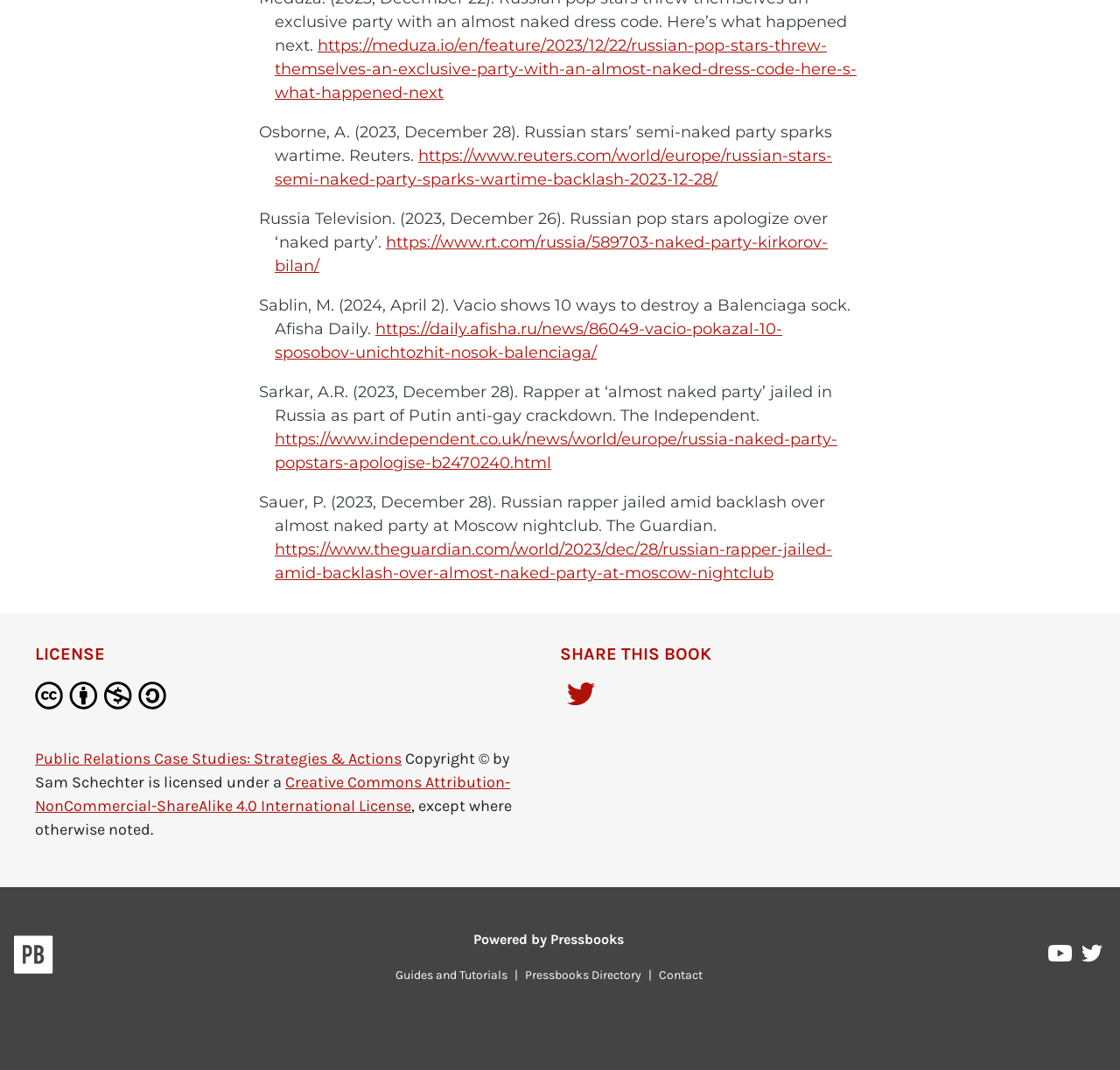What is the name of the license used for the content?
Use the information from the screenshot to give a comprehensive response to the question.

The webpage has a section at the bottom with a heading 'LICENSE' and an image of the Creative Commons Attribution-NonCommercial-ShareAlike 4.0 International License icon. This indicates that the content is licensed under this specific license.